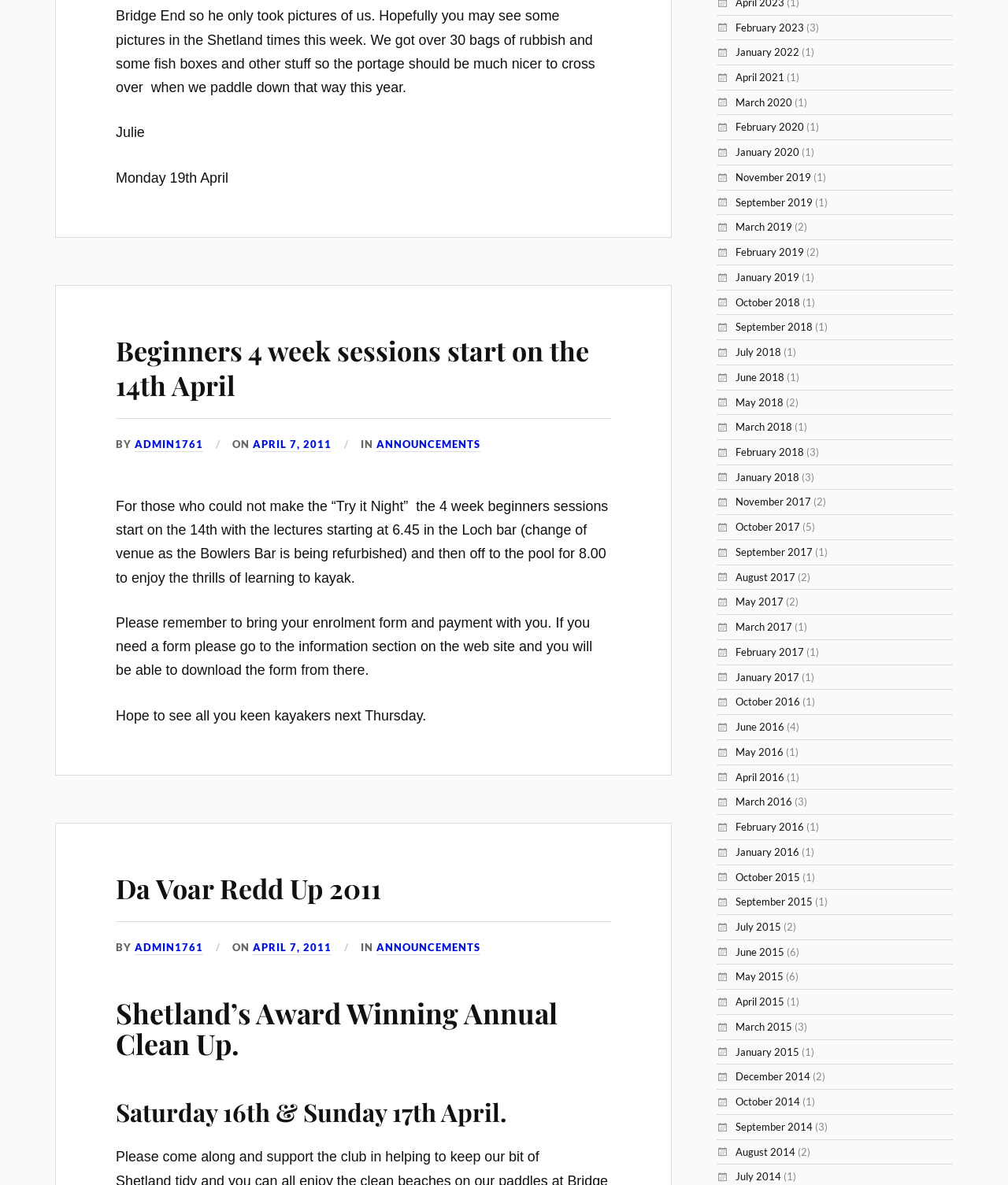Specify the bounding box coordinates of the element's region that should be clicked to achieve the following instruction: "Click the 'Shetland’s Award Winning Annual Clean Up.' heading". The bounding box coordinates consist of four float numbers between 0 and 1, in the format [left, top, right, bottom].

[0.115, 0.842, 0.606, 0.894]